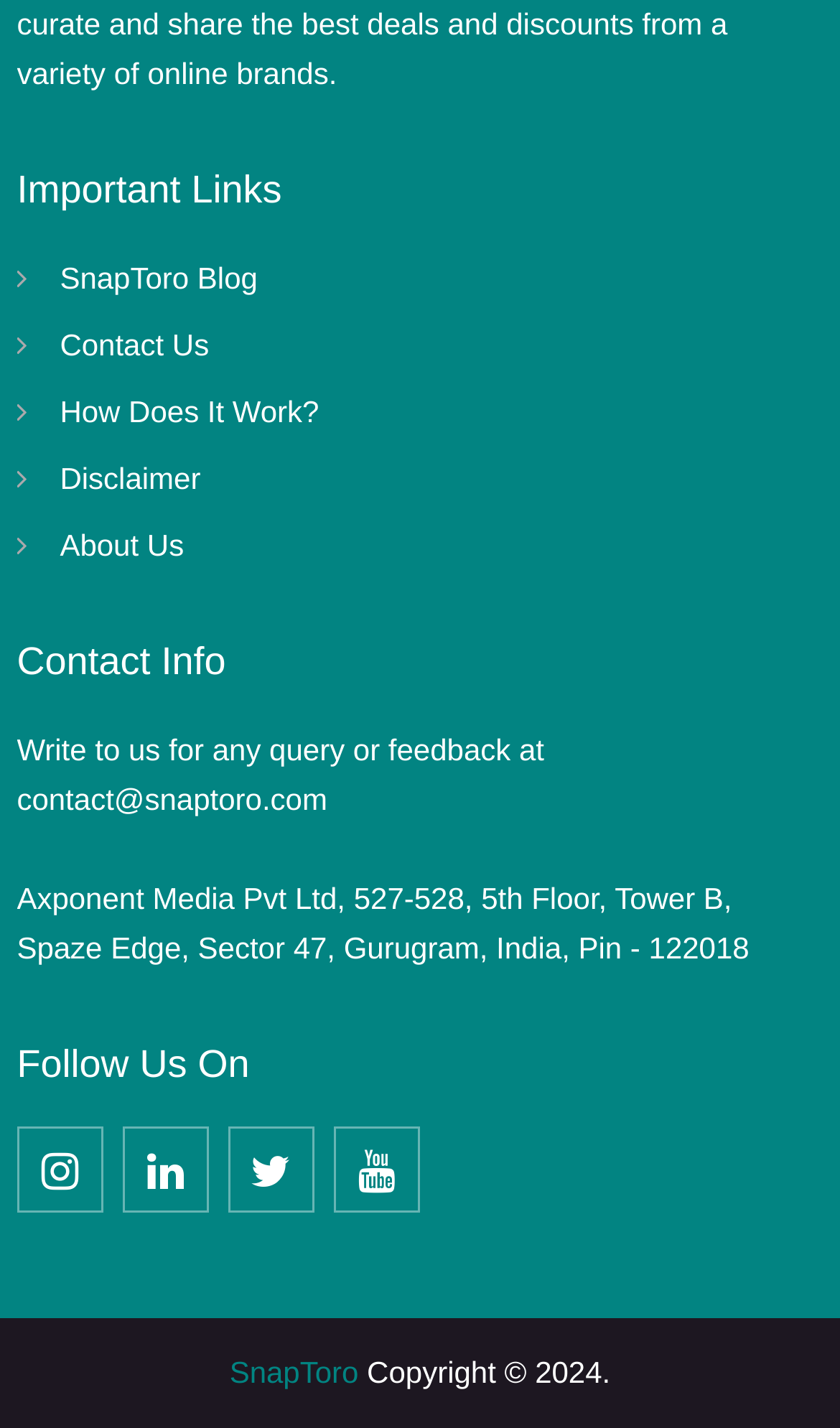Specify the bounding box coordinates of the area that needs to be clicked to achieve the following instruction: "Click on SnapToro Blog".

[0.071, 0.183, 0.307, 0.207]